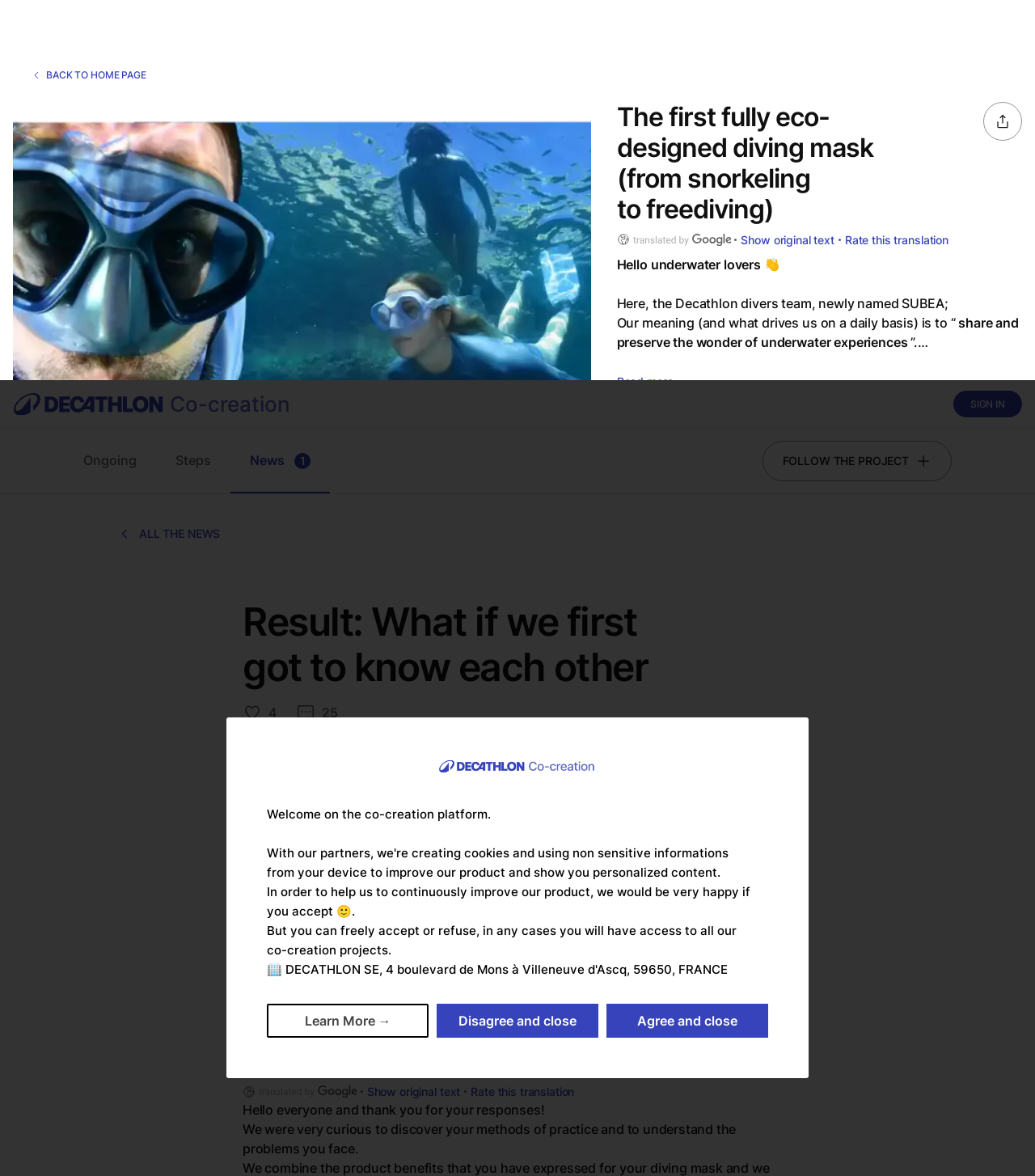What is the purpose of the second questionnaire mentioned in the text?
Could you answer the question in a detailed manner, providing as much information as possible?

I found the answer by looking at the StaticText element with the text 'I will send you very soon a second questionnaire on eco-design...'. This element suggests that the purpose of the second questionnaire is to discuss eco-design.